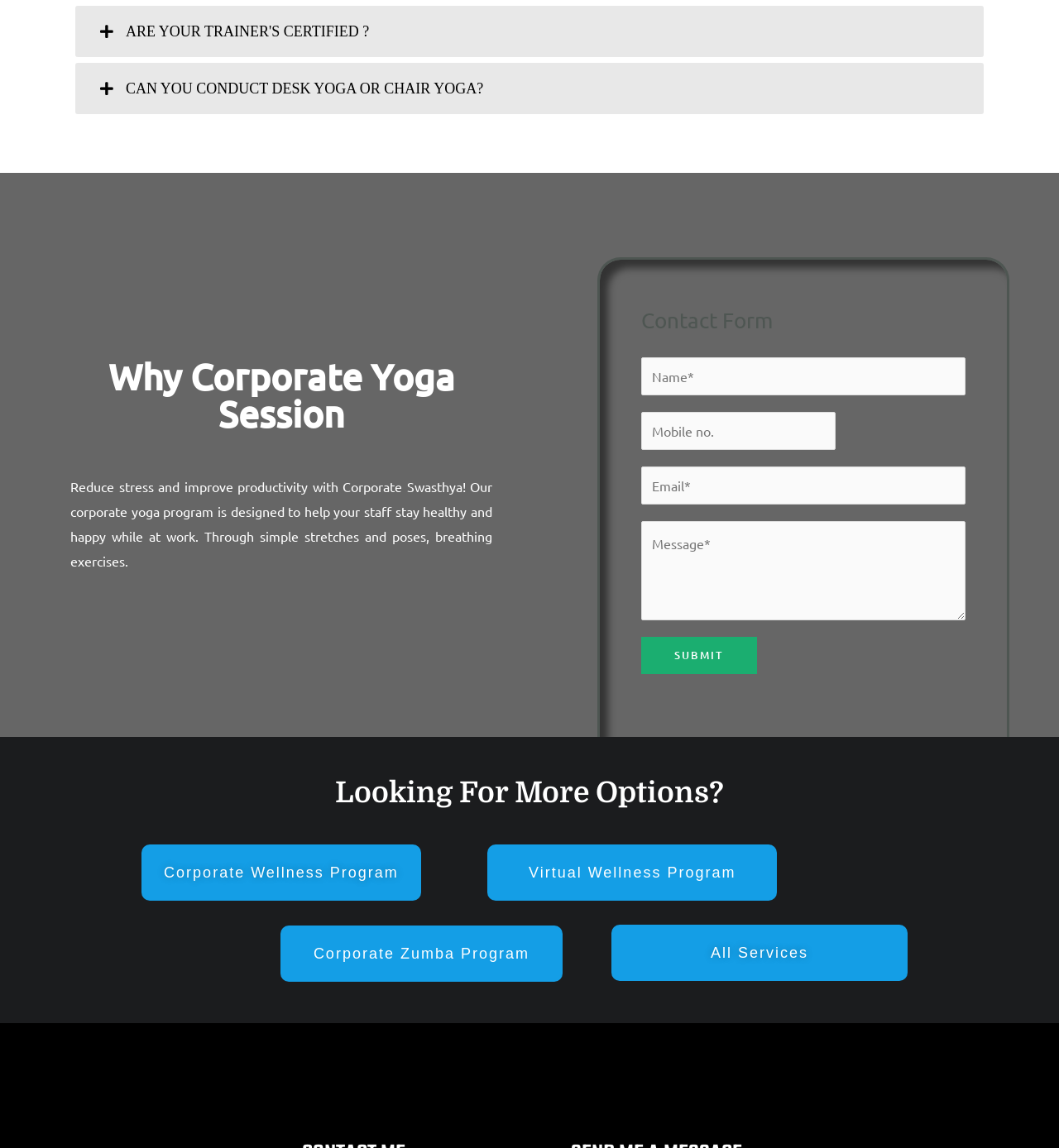Identify and provide the bounding box for the element described by: "Corporate Wellness Program".

[0.134, 0.736, 0.398, 0.785]